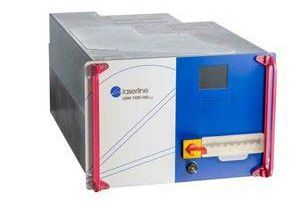Explain the scene depicted in the image, including all details.

This image showcases the LASERLINE LDM laser system, a high-performance device designed for industrial applications. It features a sleek design with a metallic body, complemented by a vibrant blue front panel, where essential controls and indicators are located. The system is equipped with a variety of interface options for seamless integration into existing setups, making it ideal for laser cutting, welding, and marking tasks. Its compact and robust construction ensures reliability and precision, meeting the diverse needs of users in various sectors. The LASERLINE LDM laser system stands out as a valuable tool for enhancing productivity in demanding environments.